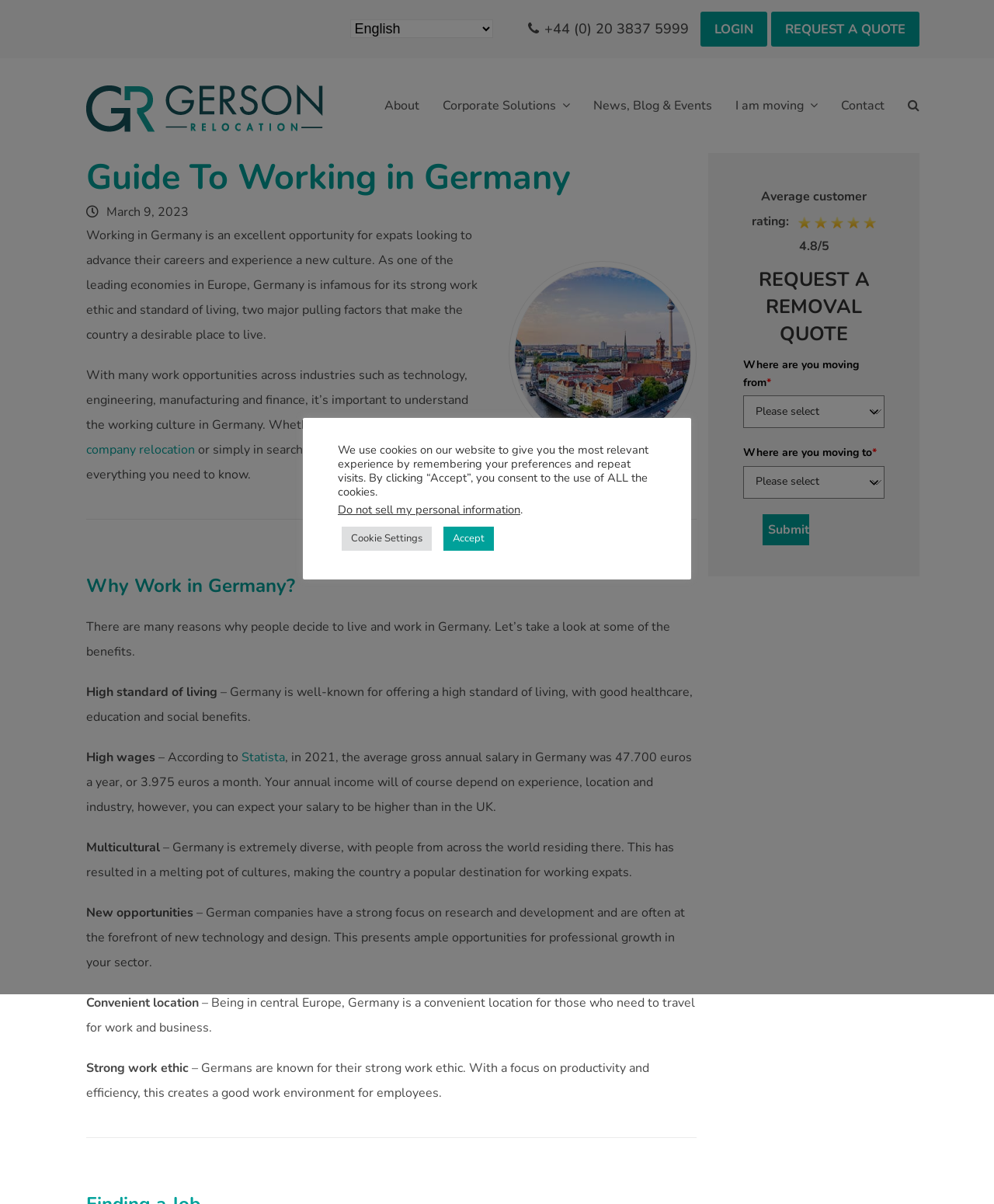Offer an in-depth caption of the entire webpage.

This webpage is a guide to working in Germany, specifically designed for British expats. At the top of the page, there is a navigation menu with links to various sections, including "About", "Corporate Solutions", "News, Blog & Events", "I am moving", and "Contact". Below the navigation menu, there is a heading that reads "Guide To Working in Germany" and a brief introduction to the topic.

To the right of the introduction, there is a section with a language selection dropdown menu and a phone number with a "LOGIN" and "REQUEST A QUOTE" button. Below this section, there is a layout table with a logo of "Gerson Relocation" and a main menu with links to various pages.

The main content of the page is divided into several sections. The first section explains the benefits of working in Germany, including a high standard of living, high wages, a multicultural environment, new opportunities, a convenient location, and a strong work ethic. Each of these benefits is explained in a brief paragraph.

Below this section, there is a large image of a Berlin city view in Germany. Following the image, there is a section with a heading "Why Work in Germany?" and a brief introduction to the topic. This section is followed by a series of paragraphs explaining the benefits of working in Germany, including a high standard of living, high wages, a multicultural environment, new opportunities, a convenient location, and a strong work ethic.

At the bottom of the page, there is a contact form with fields to input information, including "Where are you moving from" and "Where are you moving to", and a "Submit" button. There is also an alternative option to input information in a textbox. Below the contact form, there is a section with a cookie policy notification and buttons to accept or customize cookie settings.